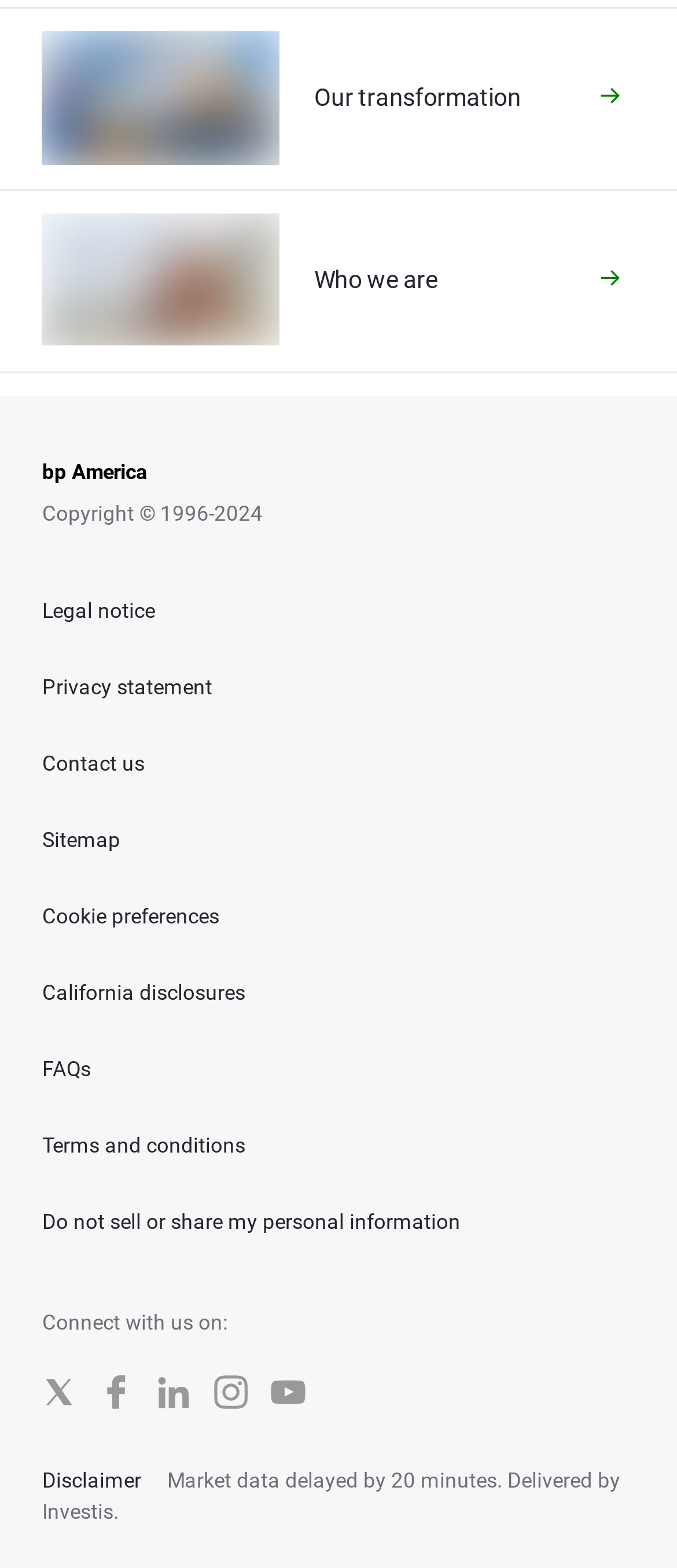Extract the bounding box coordinates of the UI element described: "Sitemap". Provide the coordinates in the format [left, top, right, bottom] with values ranging from 0 to 1.

[0.062, 0.522, 0.178, 0.549]